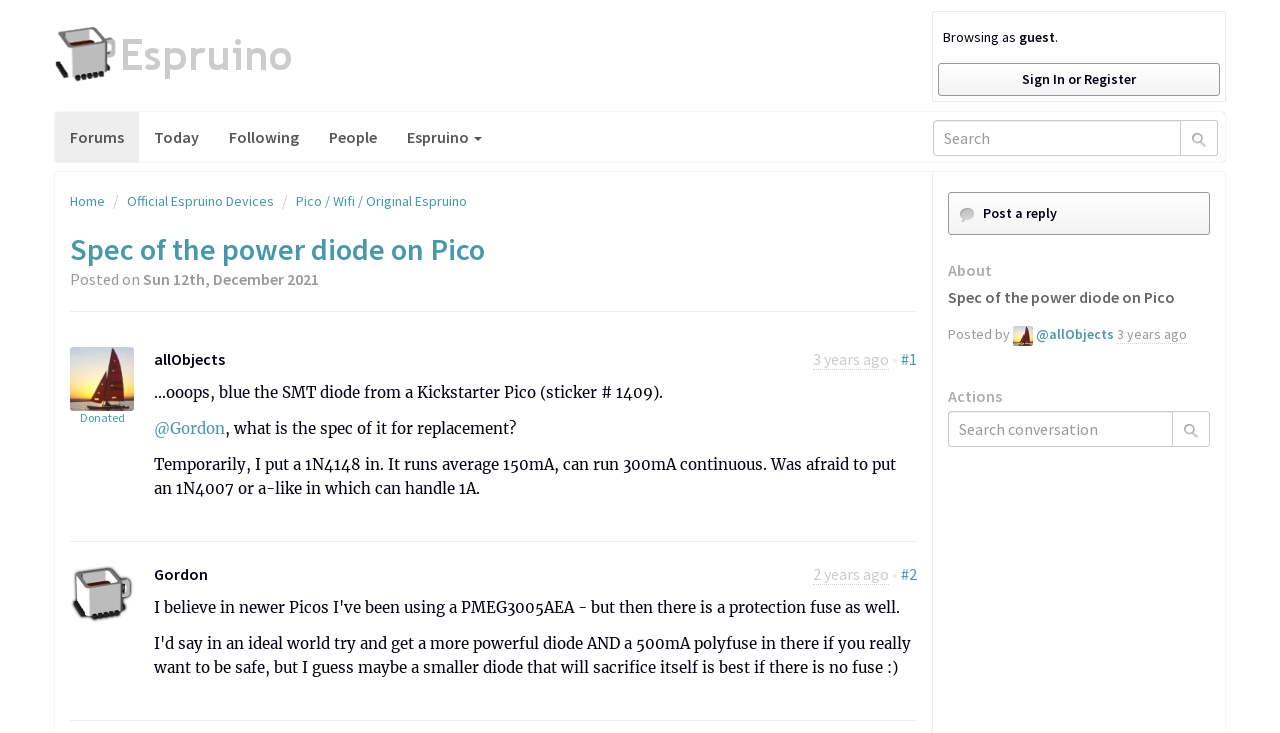What is the website's logo?
Based on the image, give a one-word or short phrase answer.

Espruino